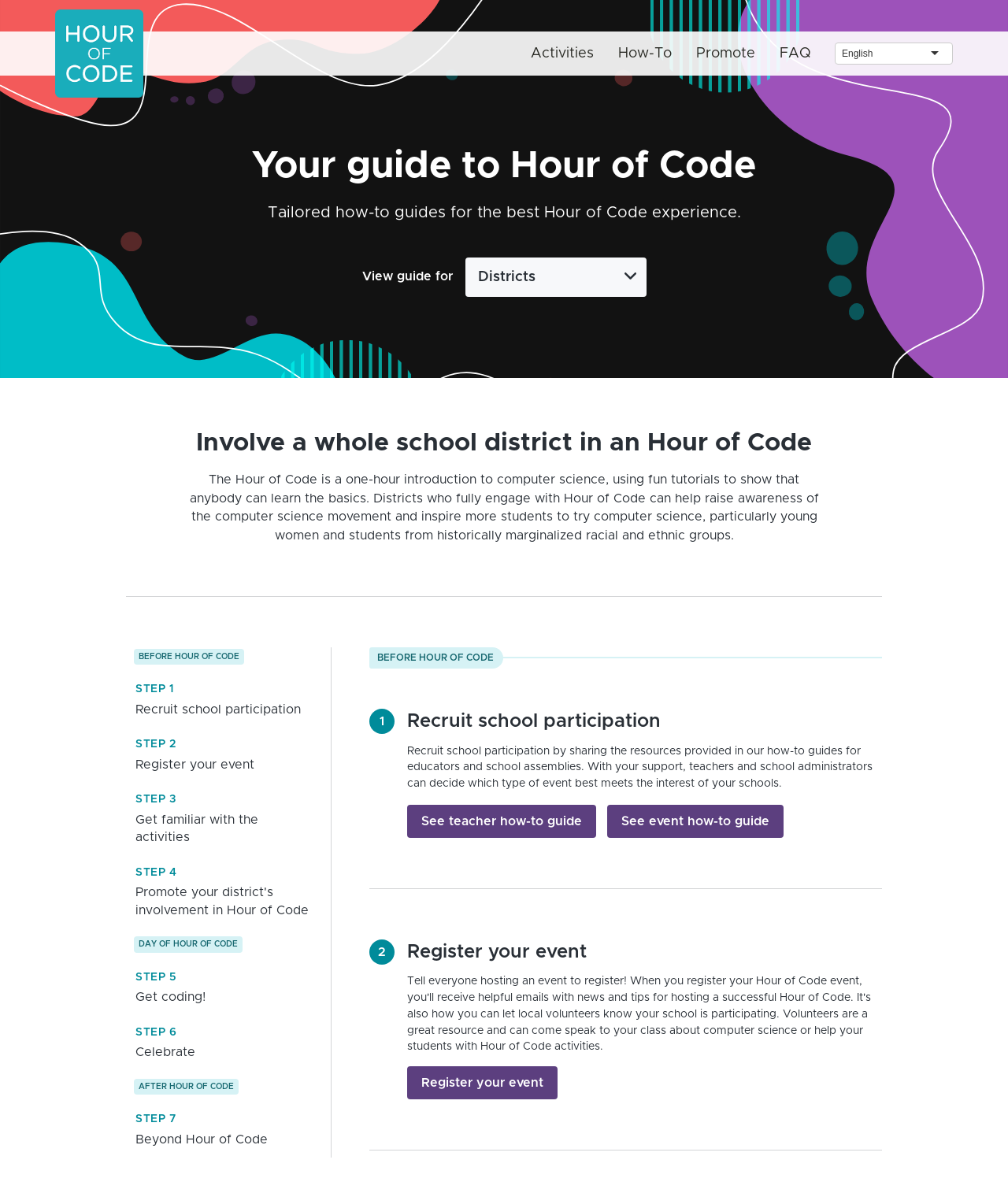Generate a comprehensive description of the contents of the webpage.

The webpage is a how-to guide for districts participating in the Hour of Code event. At the top, there is a logo and a link to the Hour of Code website, accompanied by a language selection dropdown with the option "English" and a search textbox. Below this, there are five main navigation links: "Activities", "How-To", "Promote", and "FAQ".

The main content of the page is divided into two sections. On the left, there is a sidebar navigation menu with steps to follow before, during, and after the Hour of Code event. The steps include recruiting school participation, registering the event, getting familiar with the activities, promoting the event, and celebrating afterwards.

On the right, there is a detailed guide for districts, starting with a heading "Your guide to Hour of Code" and a brief introduction to the event. Below this, there is a section titled "Involve a whole school district in an Hour of Code" with a longer description of the event's purpose and benefits. 

Further down, there are two main sections: "Recruit school participation" and "Register your event". The first section provides guidance on how to recruit schools to participate in the event, with links to how-to guides for educators and school assemblies. The second section has a link to register the event.

Throughout the page, there are several headings, links, and blocks of text that provide detailed information and guidance for districts participating in the Hour of Code event.